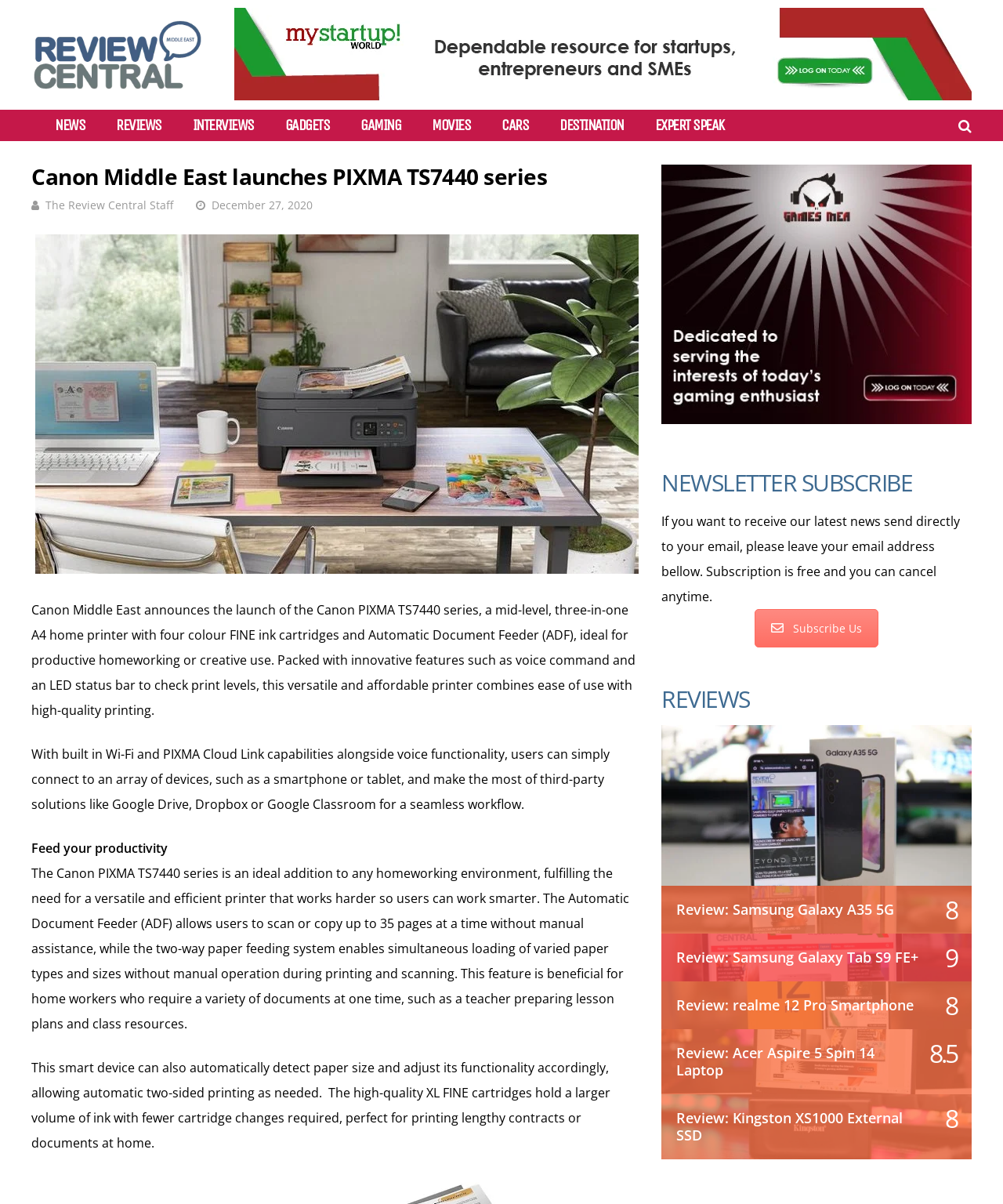Reply to the question with a brief word or phrase: What is the purpose of the newsletter subscription?

To receive latest news